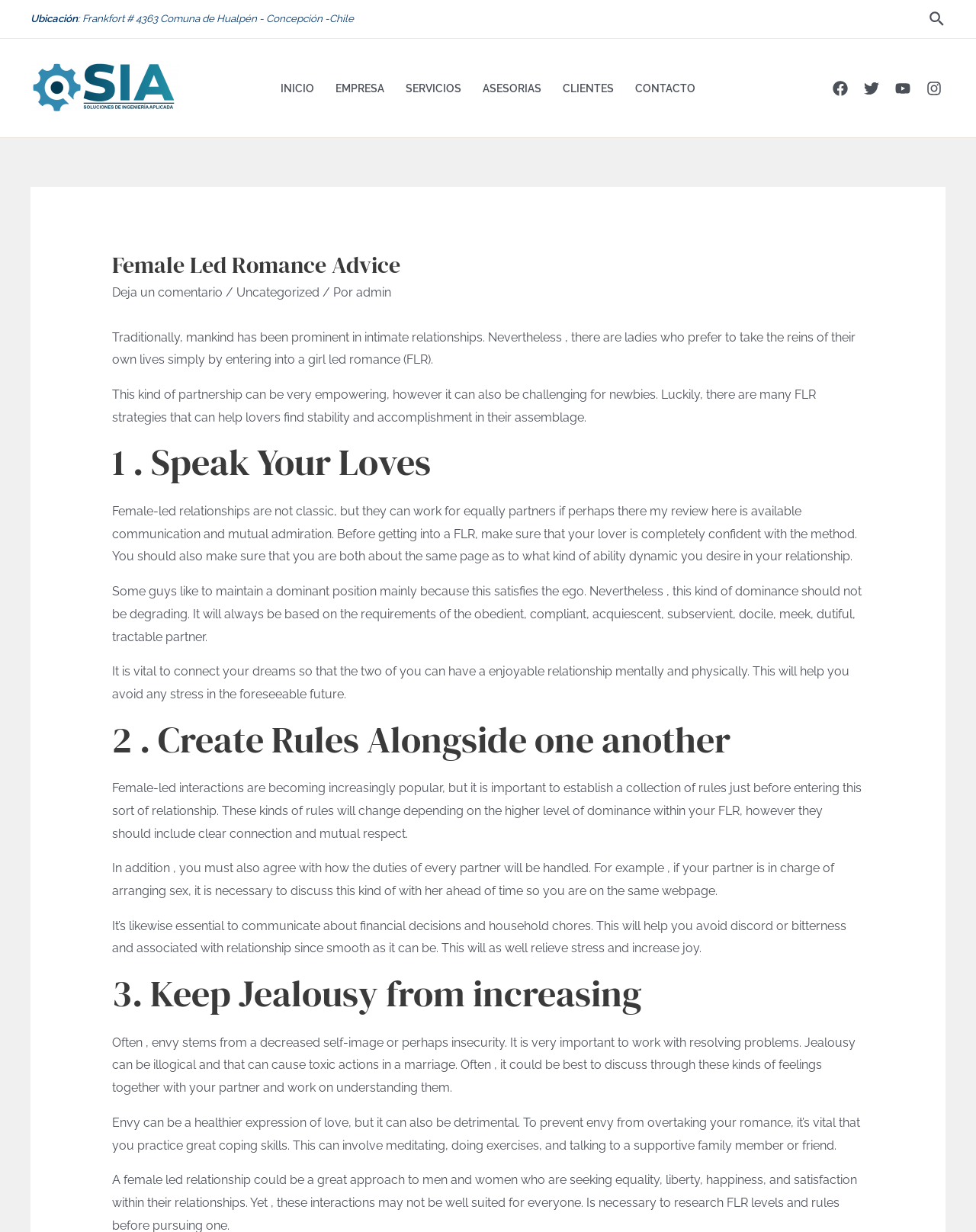Specify the bounding box coordinates of the area to click in order to execute this command: 'Visit SIA INGENIEROS website'. The coordinates should consist of four float numbers ranging from 0 to 1, and should be formatted as [left, top, right, bottom].

[0.031, 0.065, 0.184, 0.077]